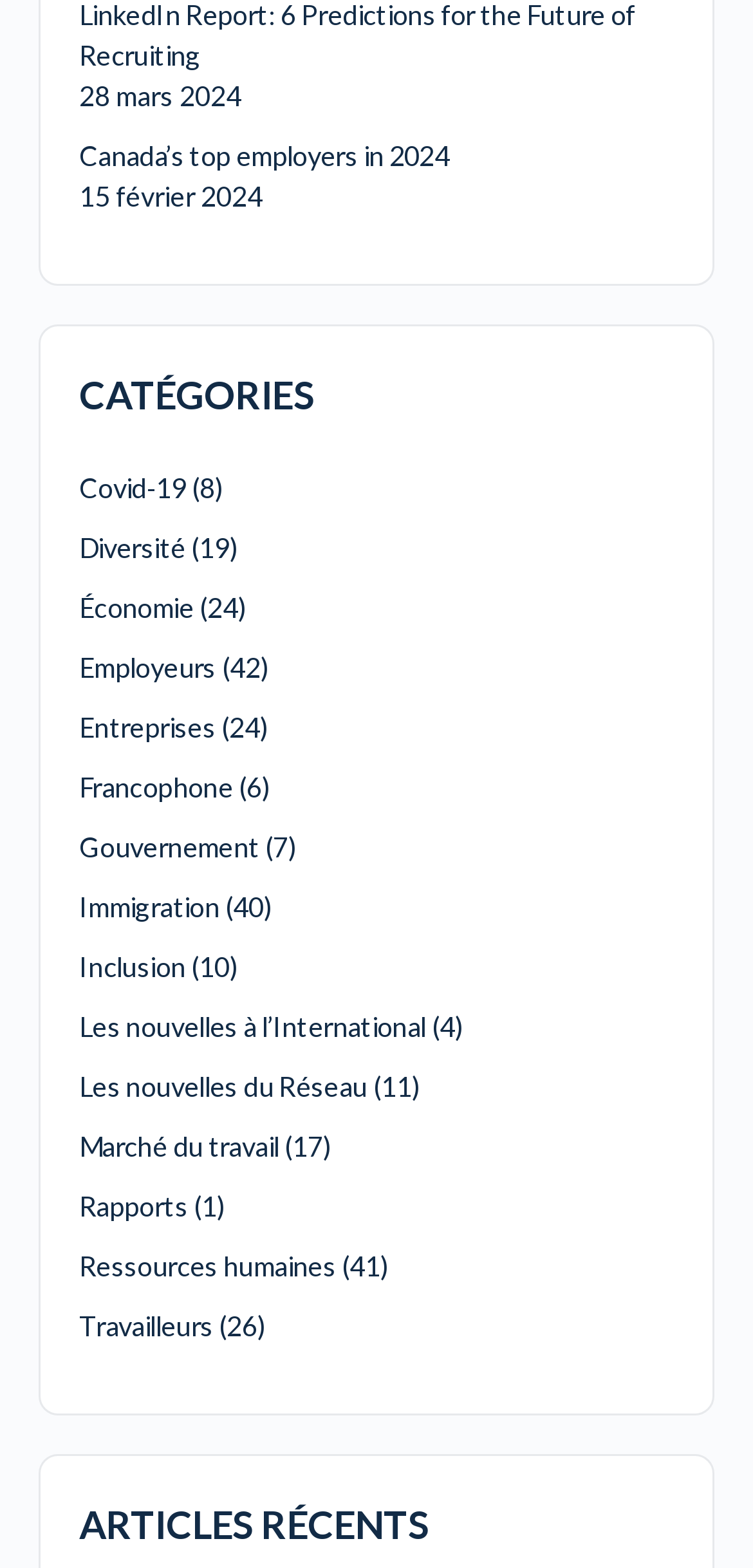Identify and provide the bounding box for the element described by: "Marché du travail".

[0.105, 0.721, 0.37, 0.742]